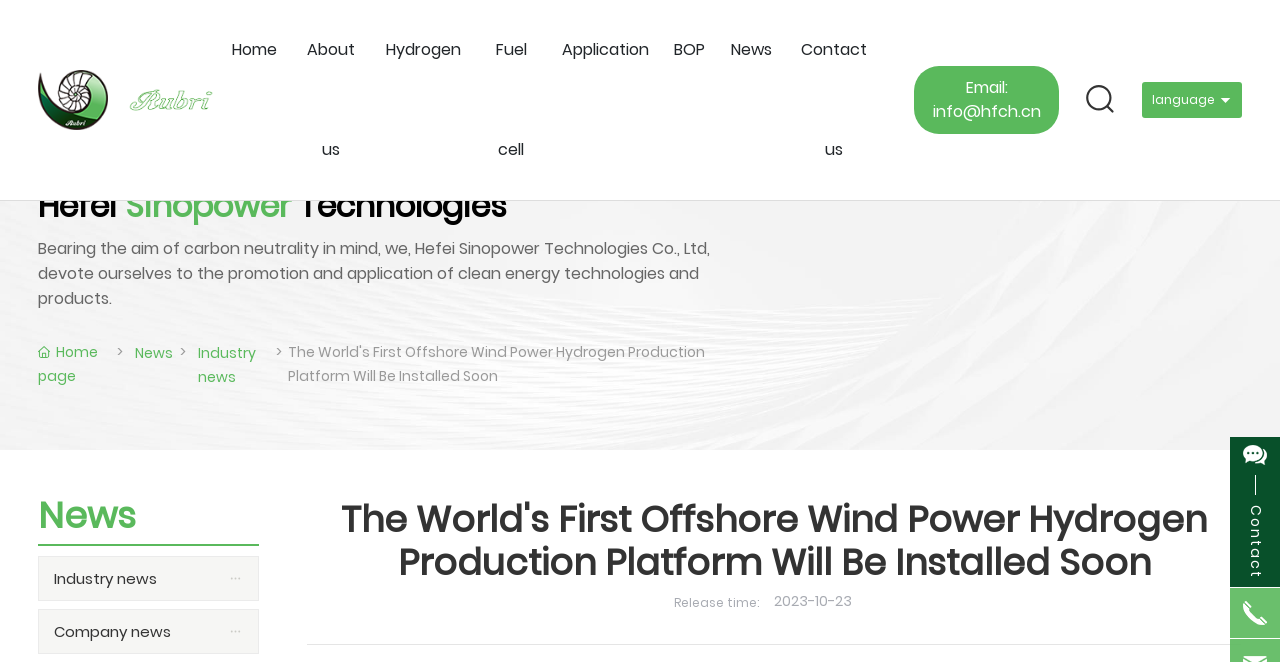Produce an extensive caption that describes everything on the webpage.

The webpage appears to be the official website of Hefei Sinopower Technologies Co., Ltd, a company focused on clean energy technologies and products. At the top left corner, there is a logo of the company, accompanied by a link to the company's homepage. 

Below the logo, there is a navigation menu with links to various sections of the website, including "Home", "About us", "Hydrogen", "Fuel cell", "Application", "BOP", "News", and "Contact us". 

On the right side of the navigation menu, there is a contact information section with an email address and a link to a language selection option. 

The main content of the webpage is a news article with the title "The World's First Offshore Wind Power Hydrogen Production Platform Will Be Installed Soon". The article is accompanied by a release time of "2023-10-23". 

Below the article title, there is a horizontal separator line, followed by a brief introduction to the company's mission, which is to promote and apply clean energy technologies and products with the aim of carbon neutrality. 

On the right side of the introduction, there are links to the "Home page" and "News" sections, accompanied by small icons. 

Further down the page, there are two news categories, "Industry news" and "Company news", each with a small icon. 

At the bottom right corner of the page, there is a "contact" link with a phone icon and a "tel" icon.